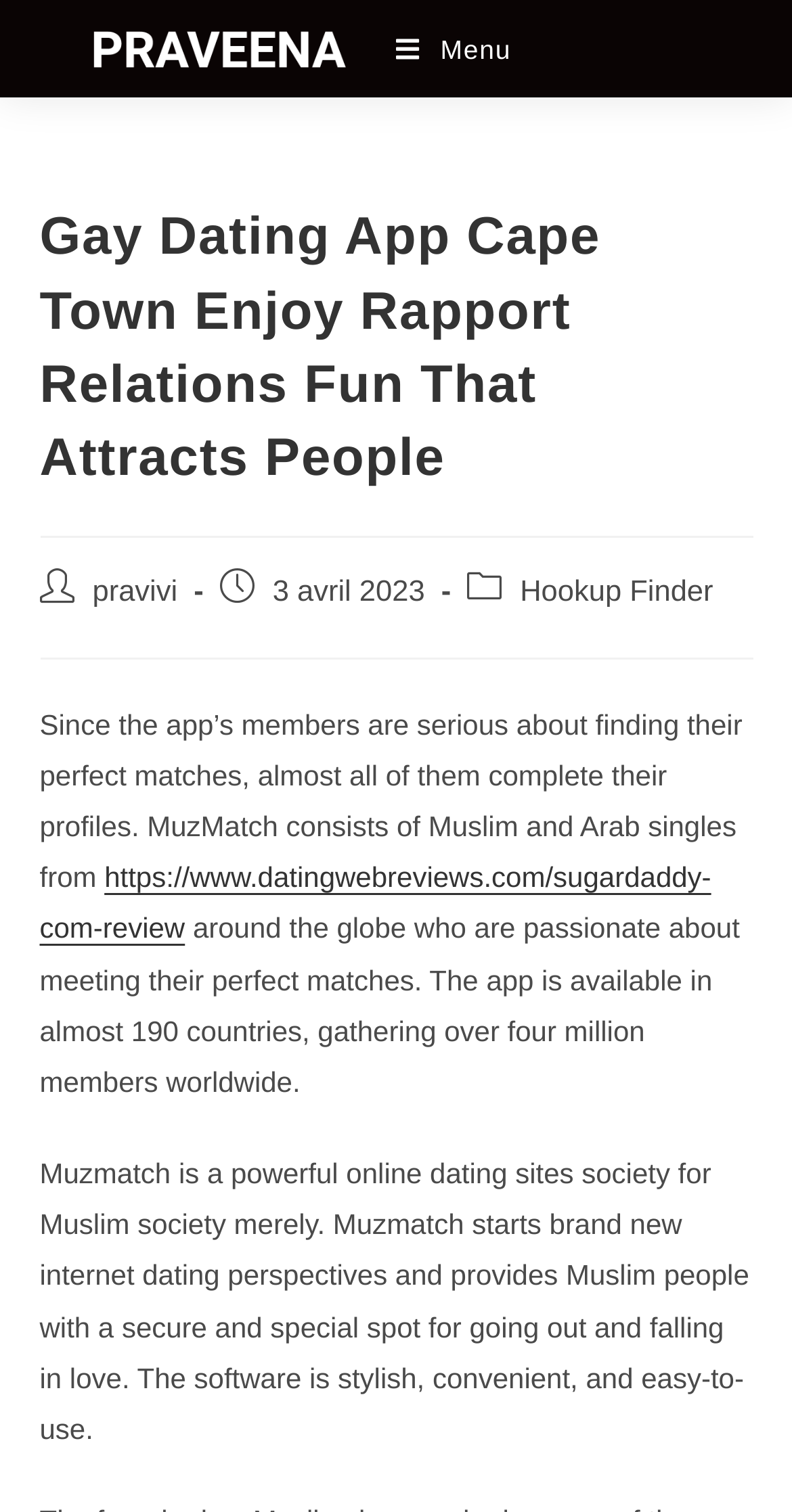Using the description: "https://www.datingwebreviews.com/sugardaddy-com-review", identify the bounding box of the corresponding UI element in the screenshot.

[0.05, 0.569, 0.898, 0.625]